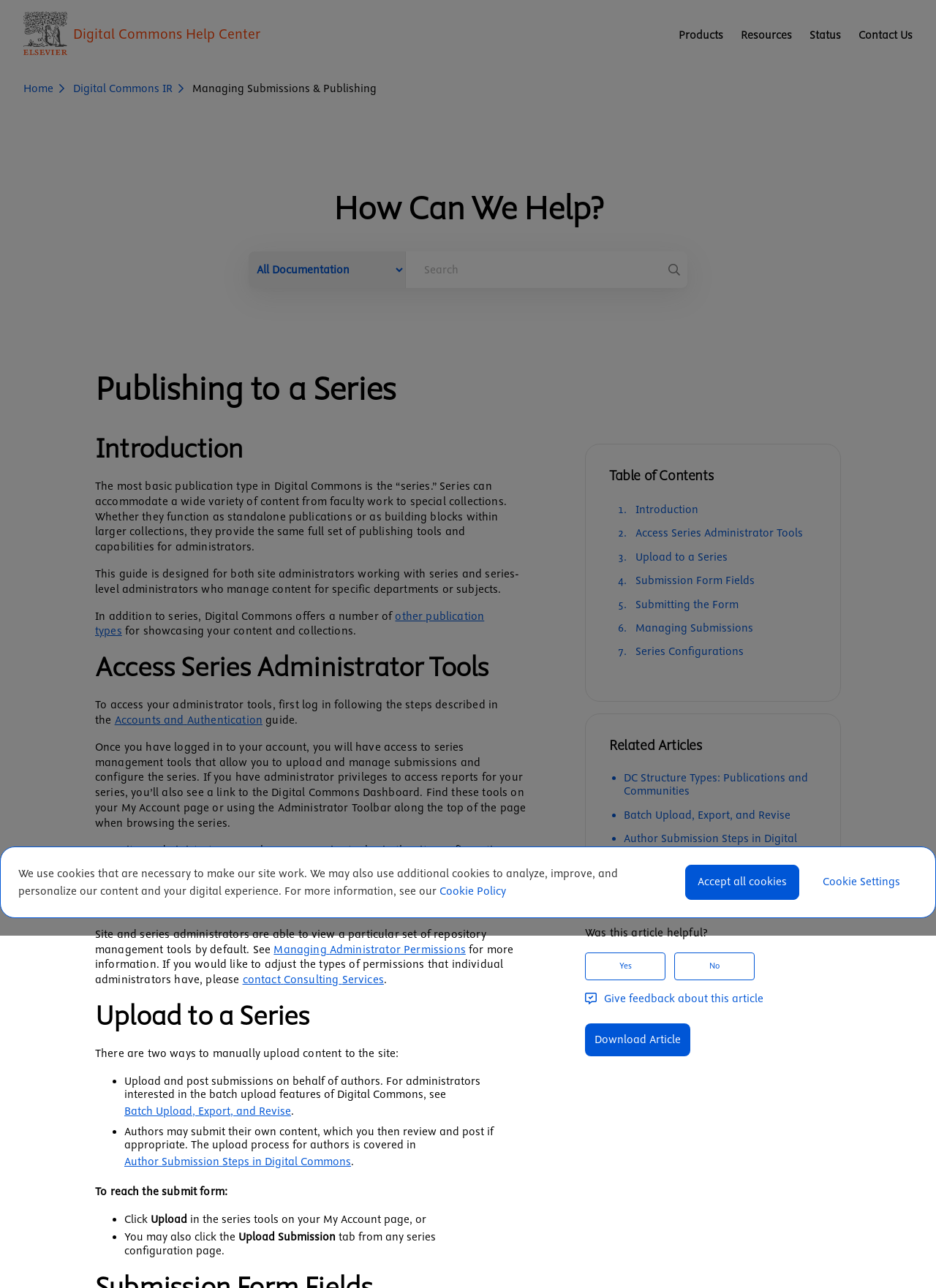Identify the bounding box coordinates for the element that needs to be clicked to fulfill this instruction: "Access series administrator tools". Provide the coordinates in the format of four float numbers between 0 and 1: [left, top, right, bottom].

[0.102, 0.505, 0.562, 0.53]